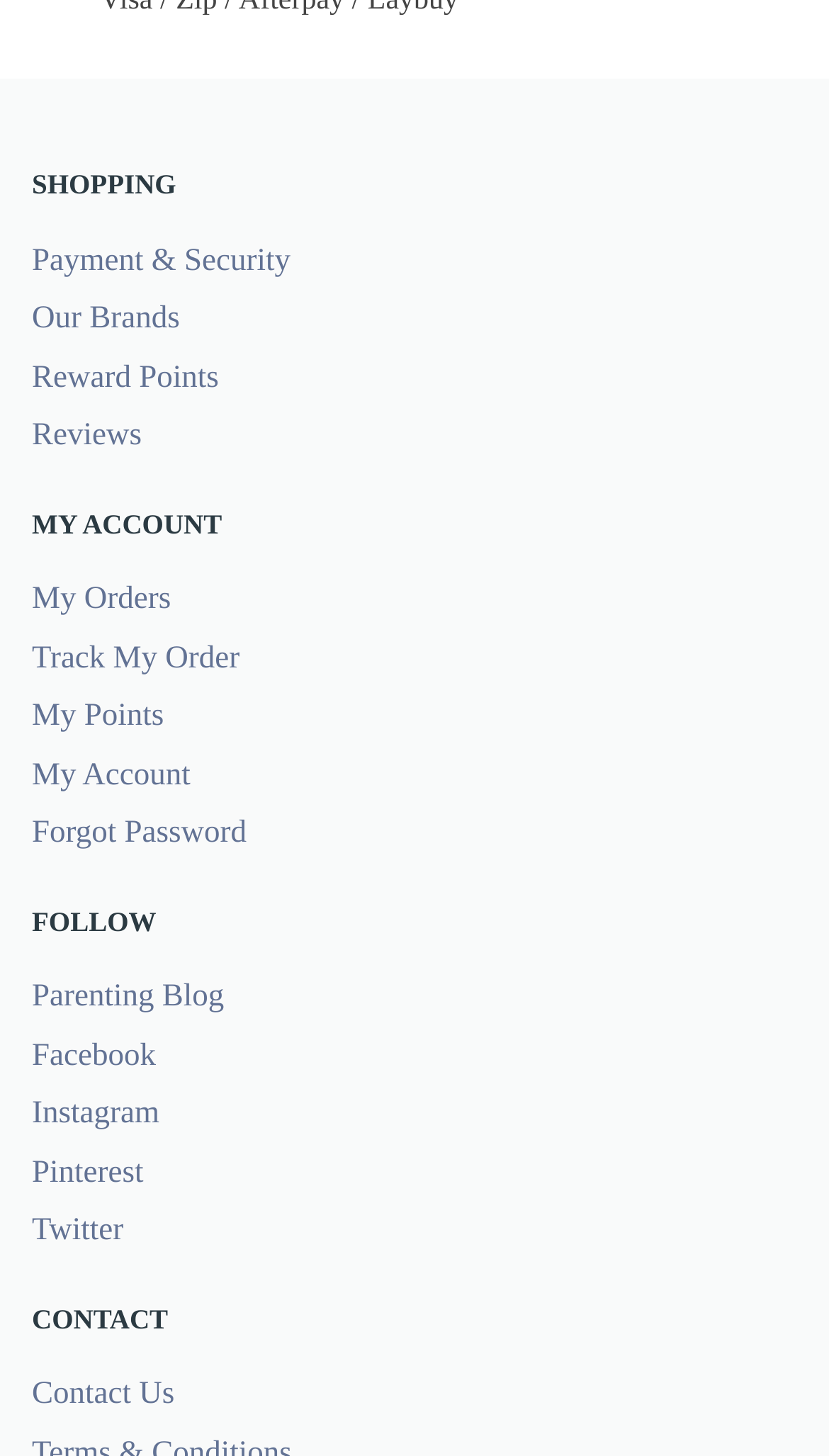Identify the bounding box coordinates of the section to be clicked to complete the task described by the following instruction: "View reward points". The coordinates should be four float numbers between 0 and 1, formatted as [left, top, right, bottom].

[0.038, 0.247, 0.264, 0.271]